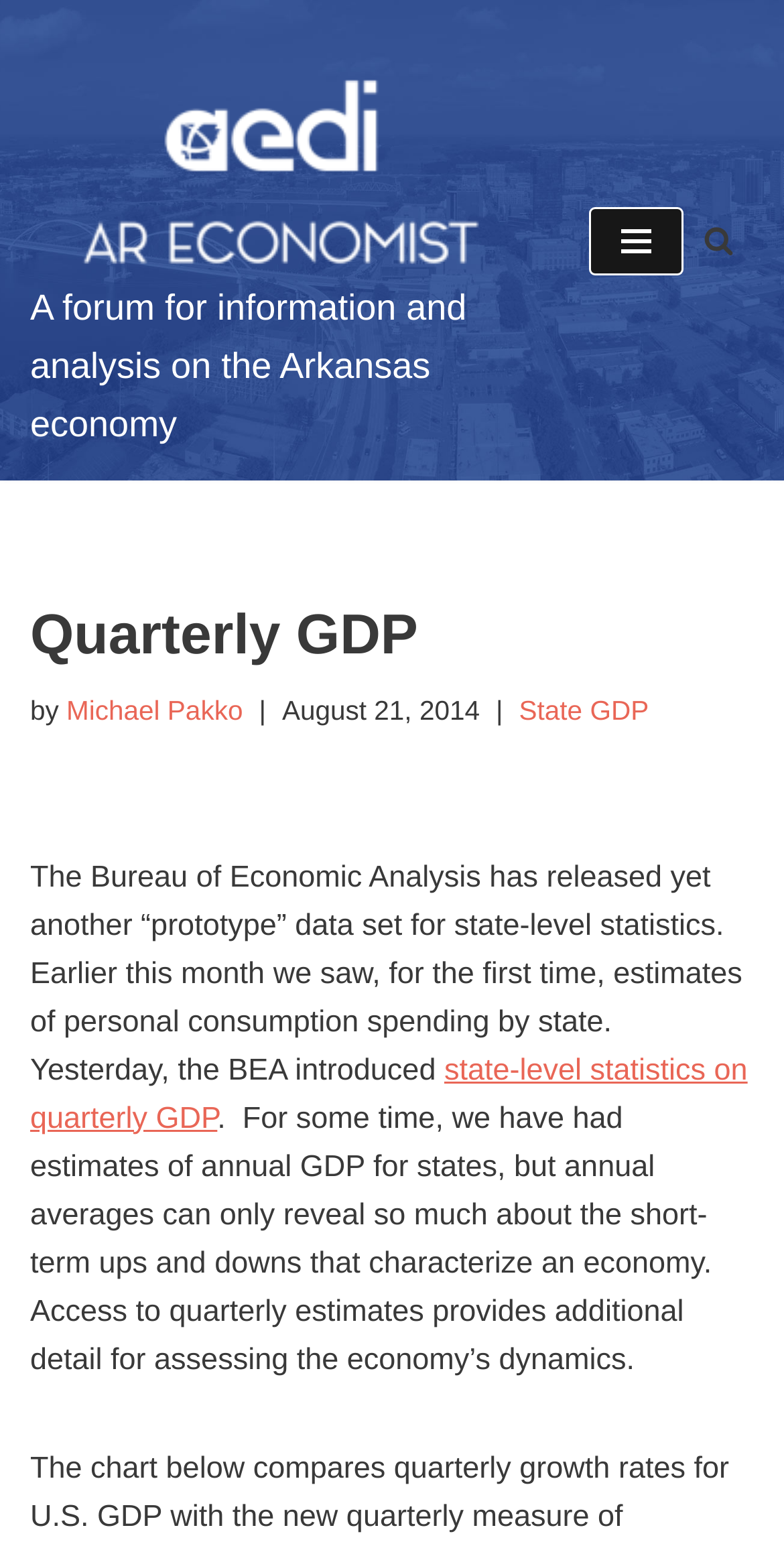Ascertain the bounding box coordinates for the UI element detailed here: "state-level statistics on quarterly GDP". The coordinates should be provided as [left, top, right, bottom] with each value being a float between 0 and 1.

[0.038, 0.681, 0.954, 0.734]